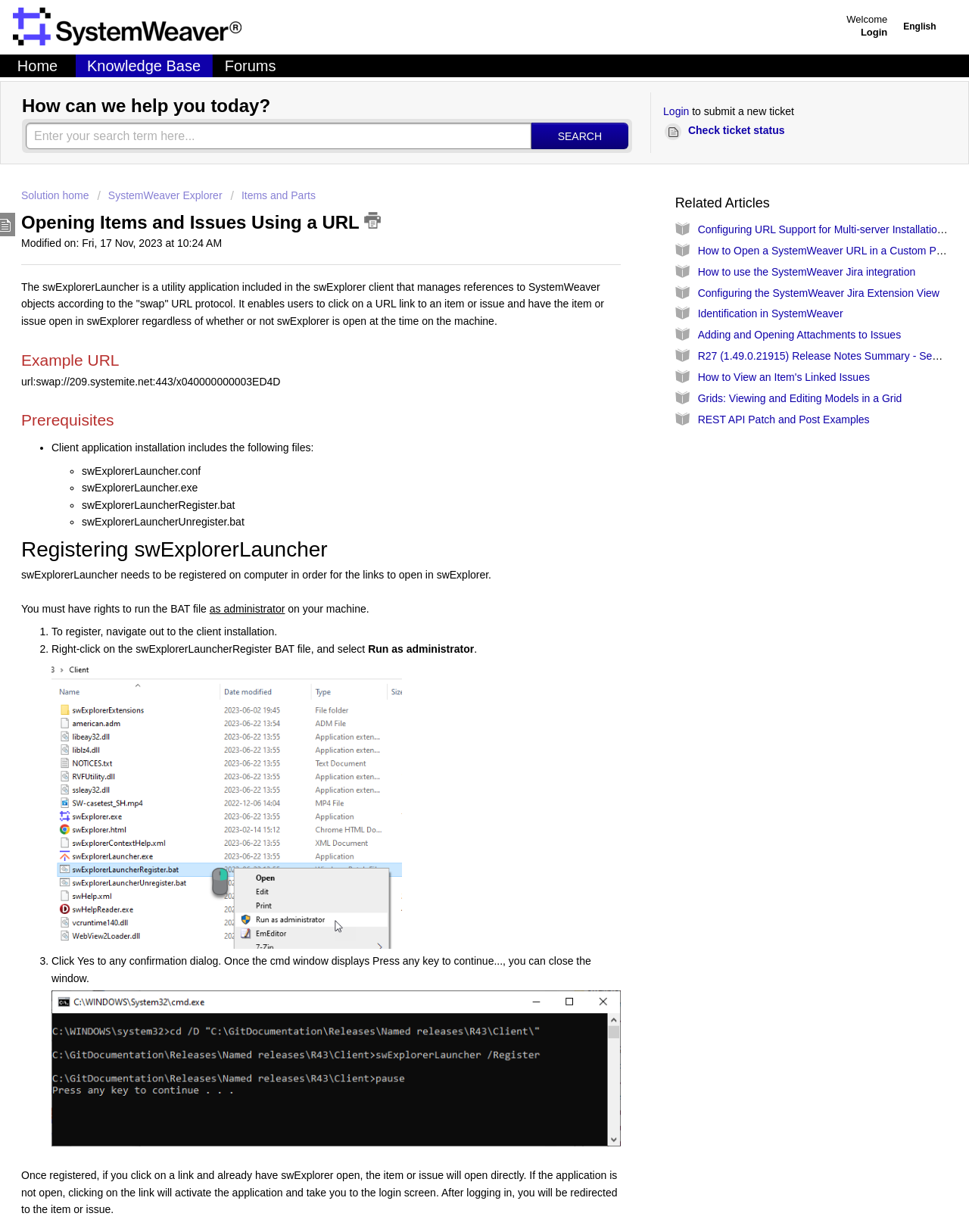Determine the bounding box coordinates of the clickable area required to perform the following instruction: "Read the 'Related Articles'". The coordinates should be represented as four float numbers between 0 and 1: [left, top, right, bottom].

[0.697, 0.156, 0.978, 0.174]